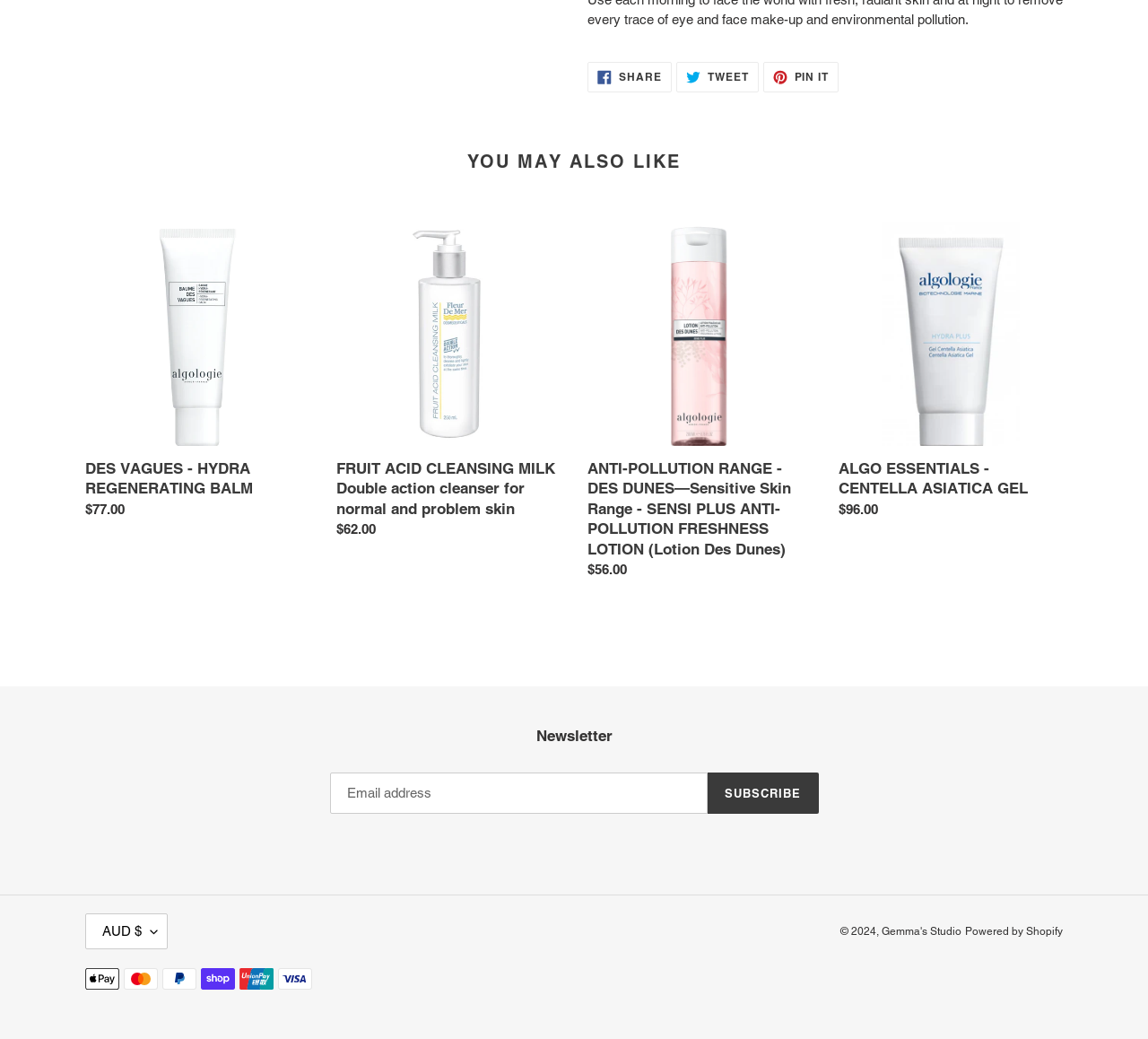Utilize the details in the image to thoroughly answer the following question: What is the currency currently selected on the webpage?

The currency currently selected on the webpage is AUD $, which is indicated by the button with the label 'AUD $' and is expandable to show other currency options.